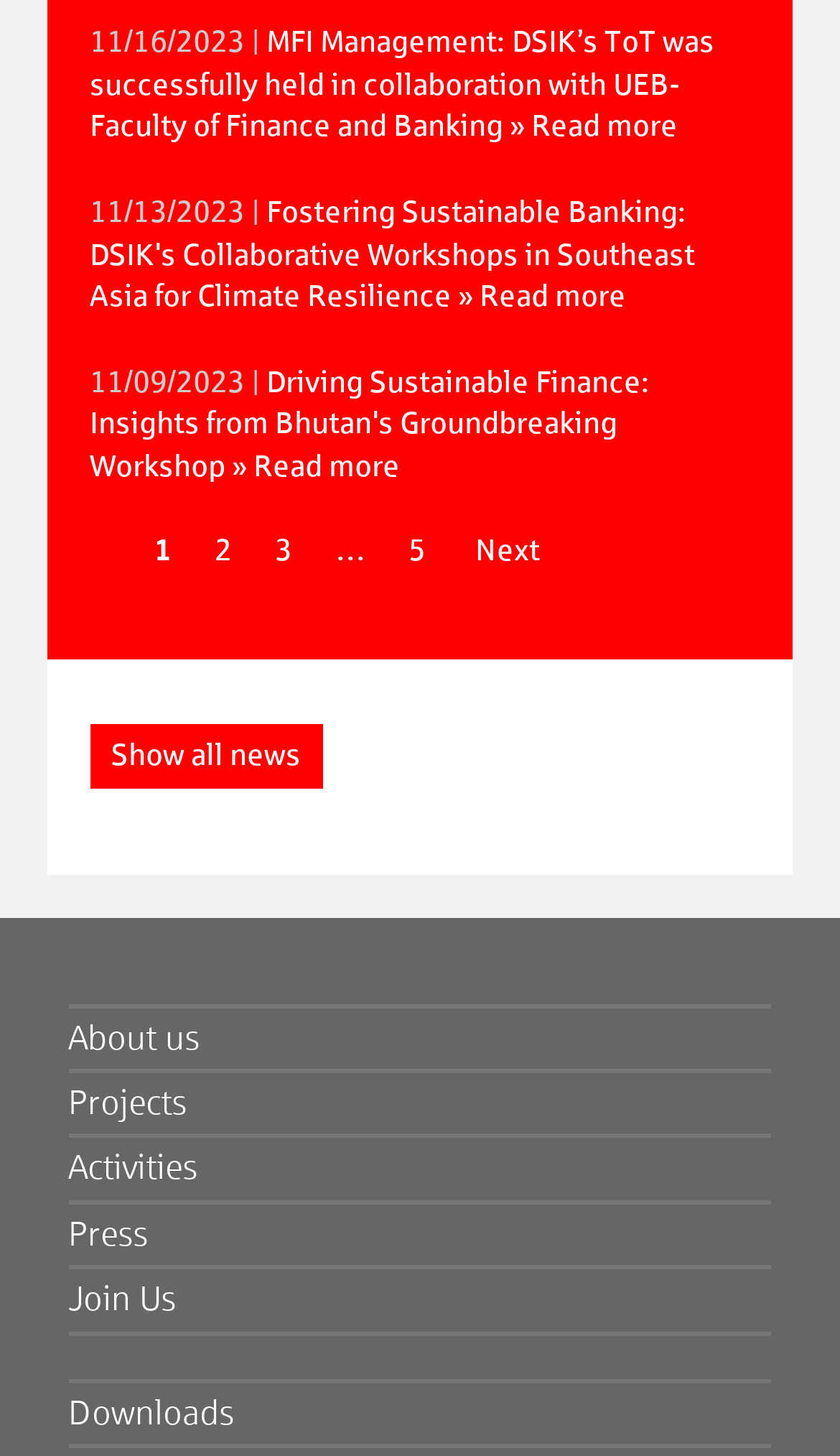Determine the bounding box coordinates of the clickable region to execute the instruction: "Click the Home link". The coordinates should be four float numbers between 0 and 1, denoted as [left, top, right, bottom].

None